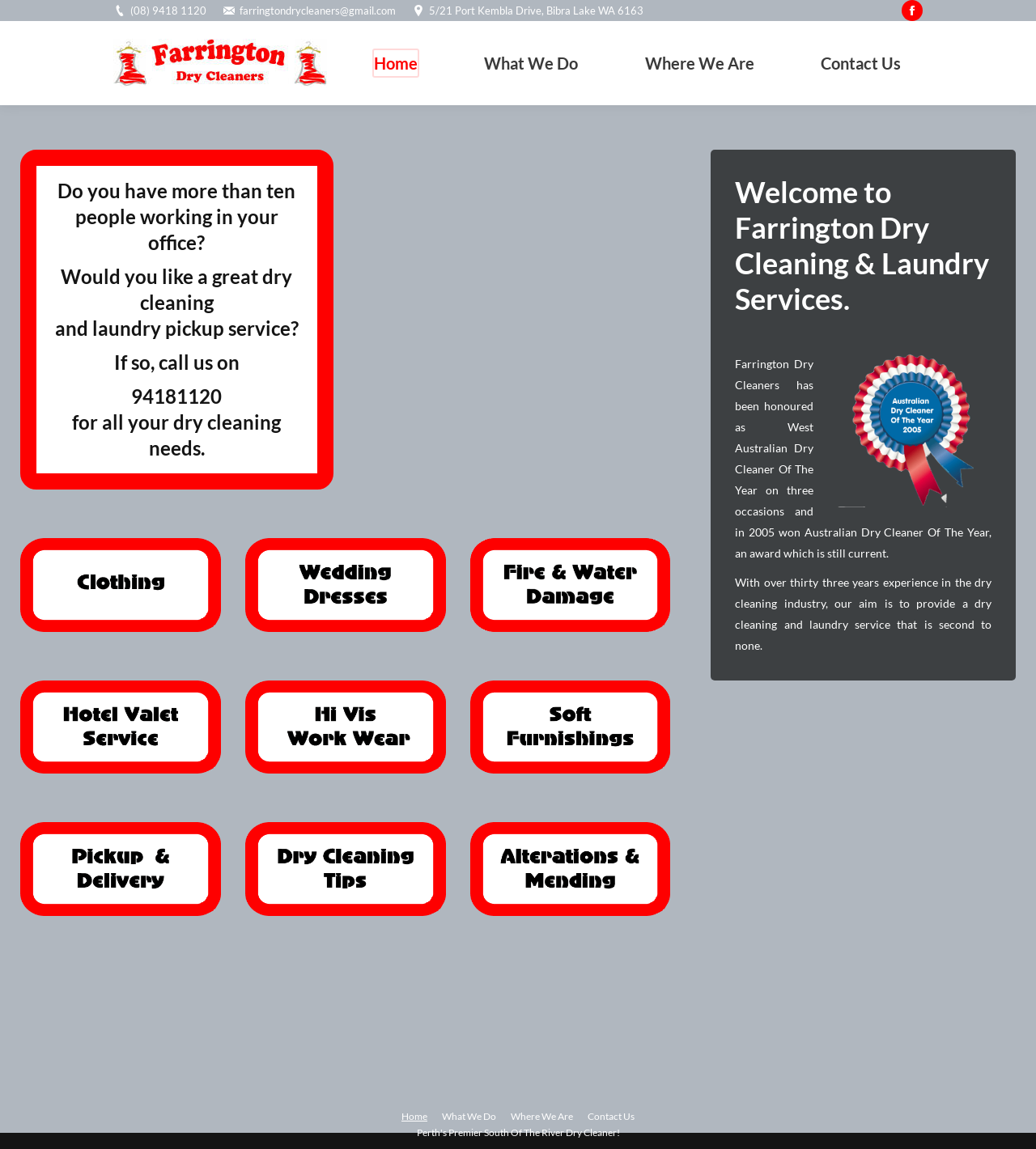Given the element description Contact Us, specify the bounding box coordinates of the corresponding UI element in the format (top-left x, top-left y, bottom-right x, bottom-right y). All values must be between 0 and 1.

[0.791, 0.042, 0.871, 0.068]